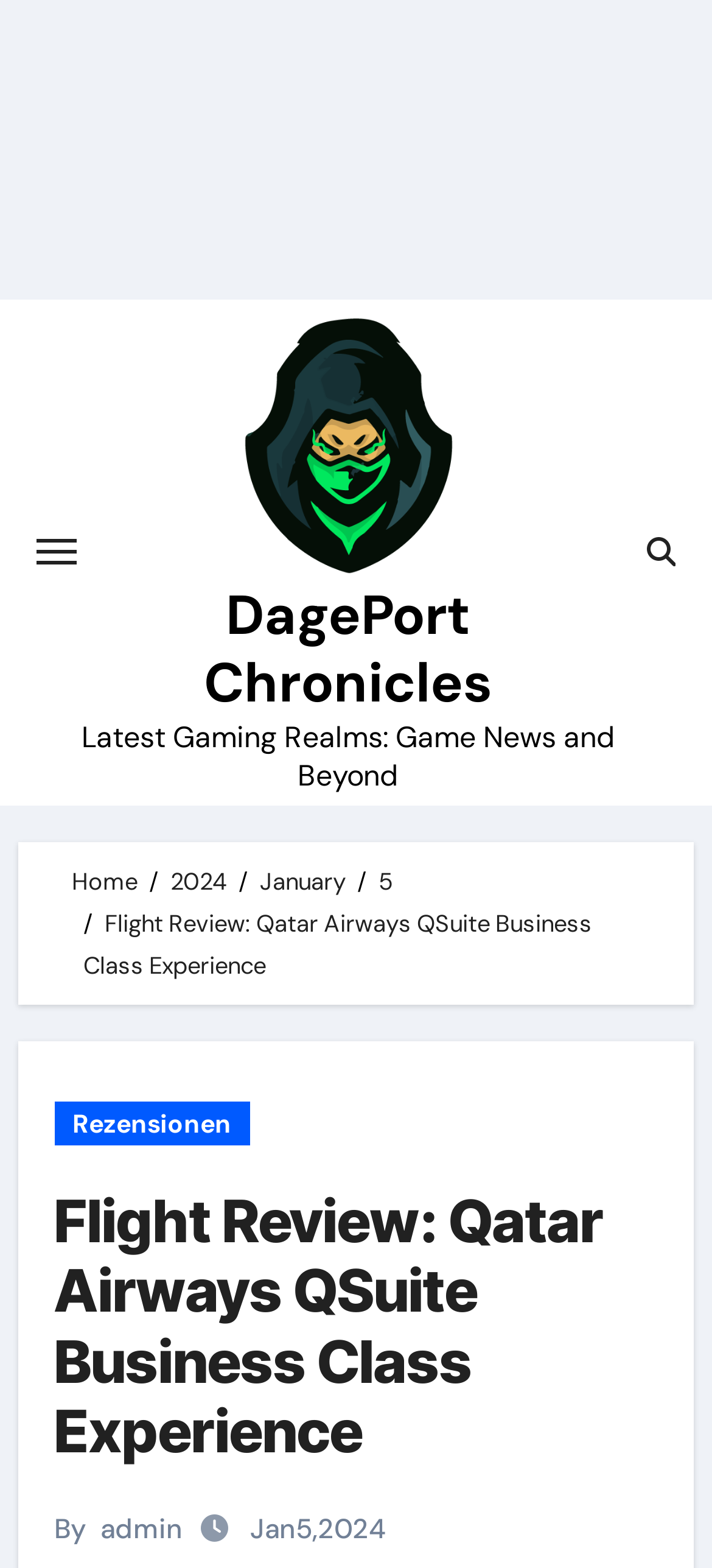Give a detailed overview of the webpage's appearance and contents.

The webpage is a blog post about a flight review of Qatar Airways QSuite Business Class Experience. At the top left, there is a button to toggle navigation. Next to it, there is a link to the website's homepage, "DagePort Chronicles", accompanied by an image with the same name. 

Below the navigation button, there is a link to "DagePort Chronicles" again, and a static text stating "Latest Gaming Realms: Game News and Beyond". On the top right, there is a search icon represented by "\uf002". 

The main content of the webpage is divided into sections. The first section is a breadcrumb navigation, which shows the path from the homepage to the current article. It consists of links to "Home", "2024", "January", and "5", followed by a static text stating the title of the article. 

Below the breadcrumb navigation, there is a link to "Rezensionen", which is likely a category or tag related to the article. The main title of the article, "Flight Review: Qatar Airways QSuite Business Class Experience", is displayed as a heading. 

The article's metadata is displayed at the bottom, including the author's name, "admin", and the publication date, "Jan 5, 2024". There is also a social media icon represented by "\uf106" at the bottom right.